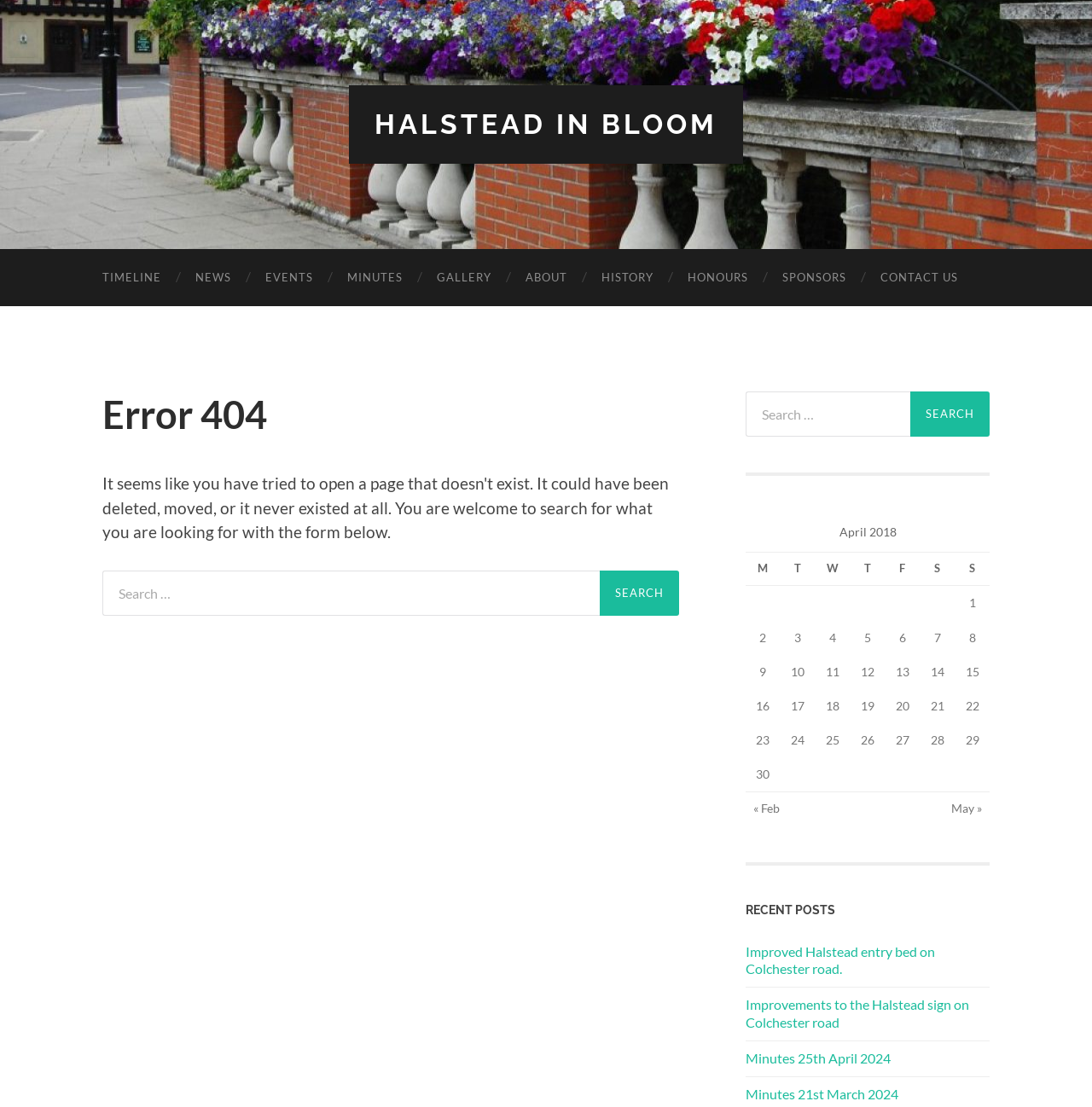What is the error code displayed on the page?
Please answer the question with a detailed and comprehensive explanation.

The error code is displayed in the heading 'Error 404' which is located at the top of the page, indicating that the requested page was not found.